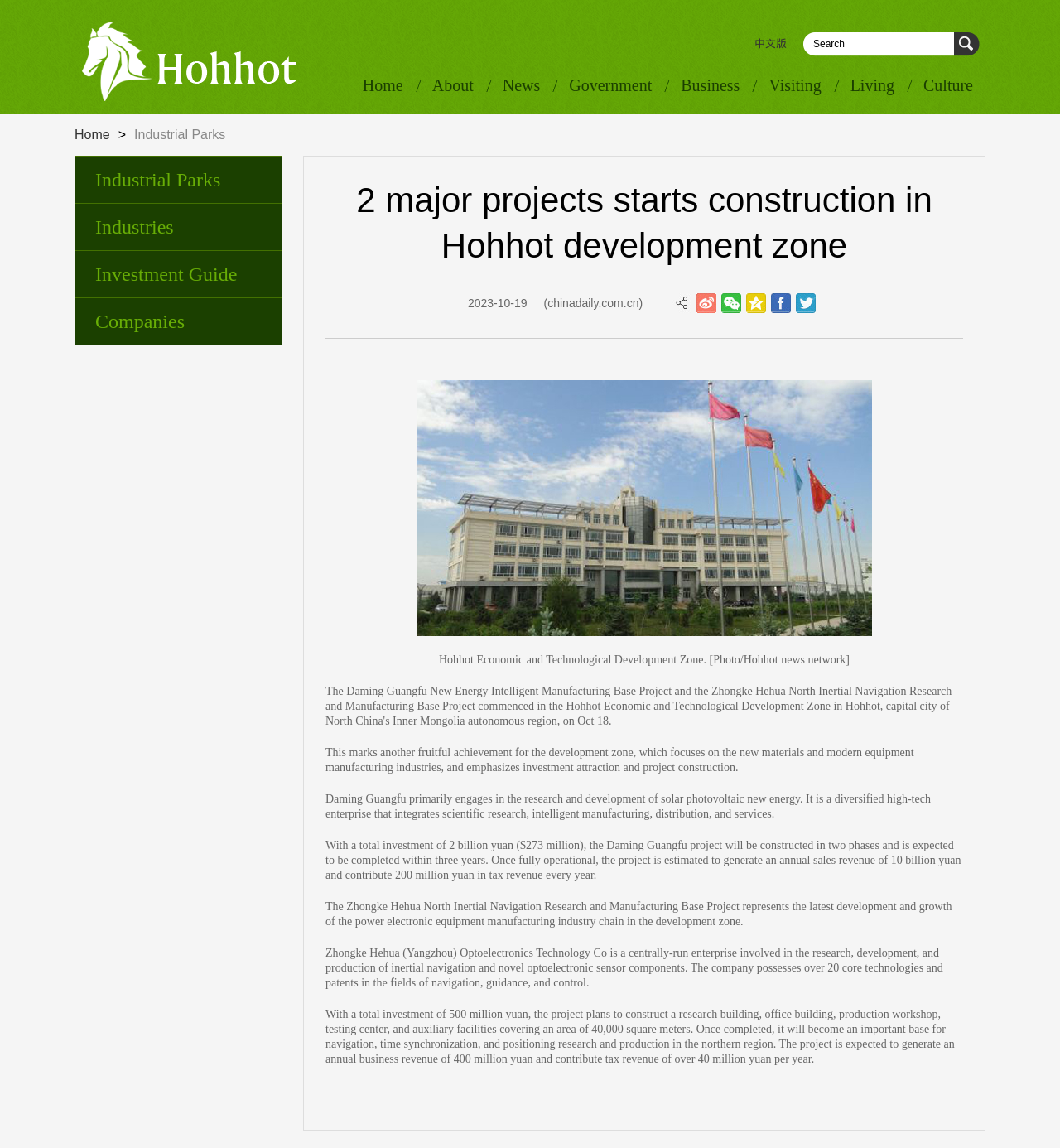Generate a comprehensive description of the webpage.

This webpage is about two major projects starting construction in Hohhot development zone. At the top, there is a heading with the same title as the meta description. Below the heading, there is a link to the homepage and a search bar with a "Search" button. To the right of the search bar, there are links to switch to different languages, including Chinese.

The main navigation menu is located below the search bar, with links to various sections such as "Home", "About", "News", "Government", "Business", "Visiting", "Living", and "Culture". Below the navigation menu, there is a secondary menu with links to "Industrial Parks", "Industries", "Investment Guide", and "Companies".

The main content of the webpage is divided into two sections. The first section has a heading with the same title as the meta description, followed by a date "2023-10-19" and a source "(chinadaily.com.cn)". Below the source, there are links to share the article on various social media platforms.

The second section is the main article, which consists of an image with a caption describing the Hohhot Economic and Technological Development Zone. The article is divided into four paragraphs, each describing one of the two major projects starting construction in the development zone. The first project is Daming Guangfu, which is a high-tech enterprise engaged in the research and development of solar photovoltaic new energy. The second project is the Zhongke Hehua North Inertial Navigation Research and Manufacturing Base Project, which is involved in the research, development, and production of inertial navigation and novel optoelectronic sensor components.